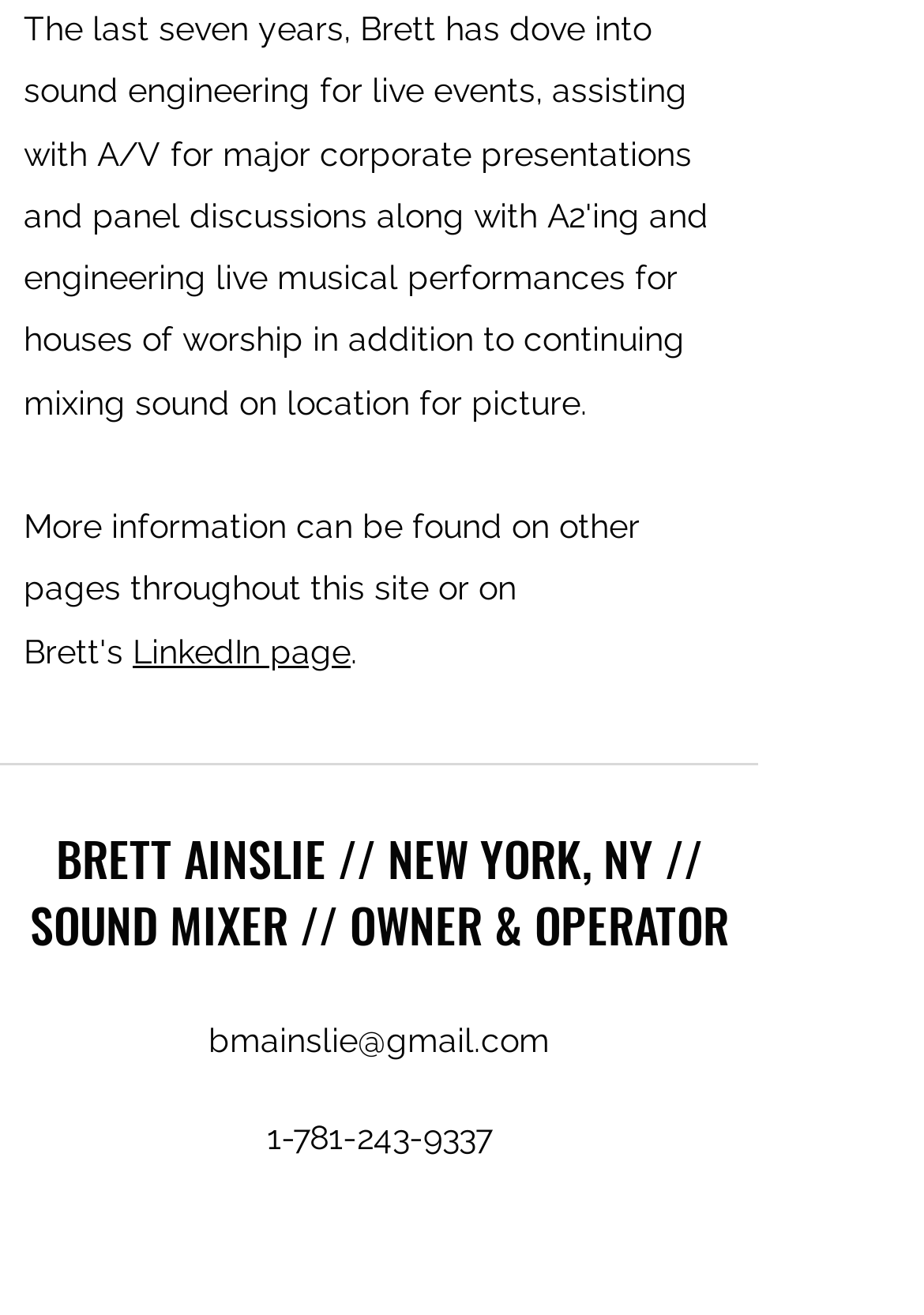What is the phone number of Brett Ainslie?
Look at the screenshot and respond with a single word or phrase.

1-781-243-9337